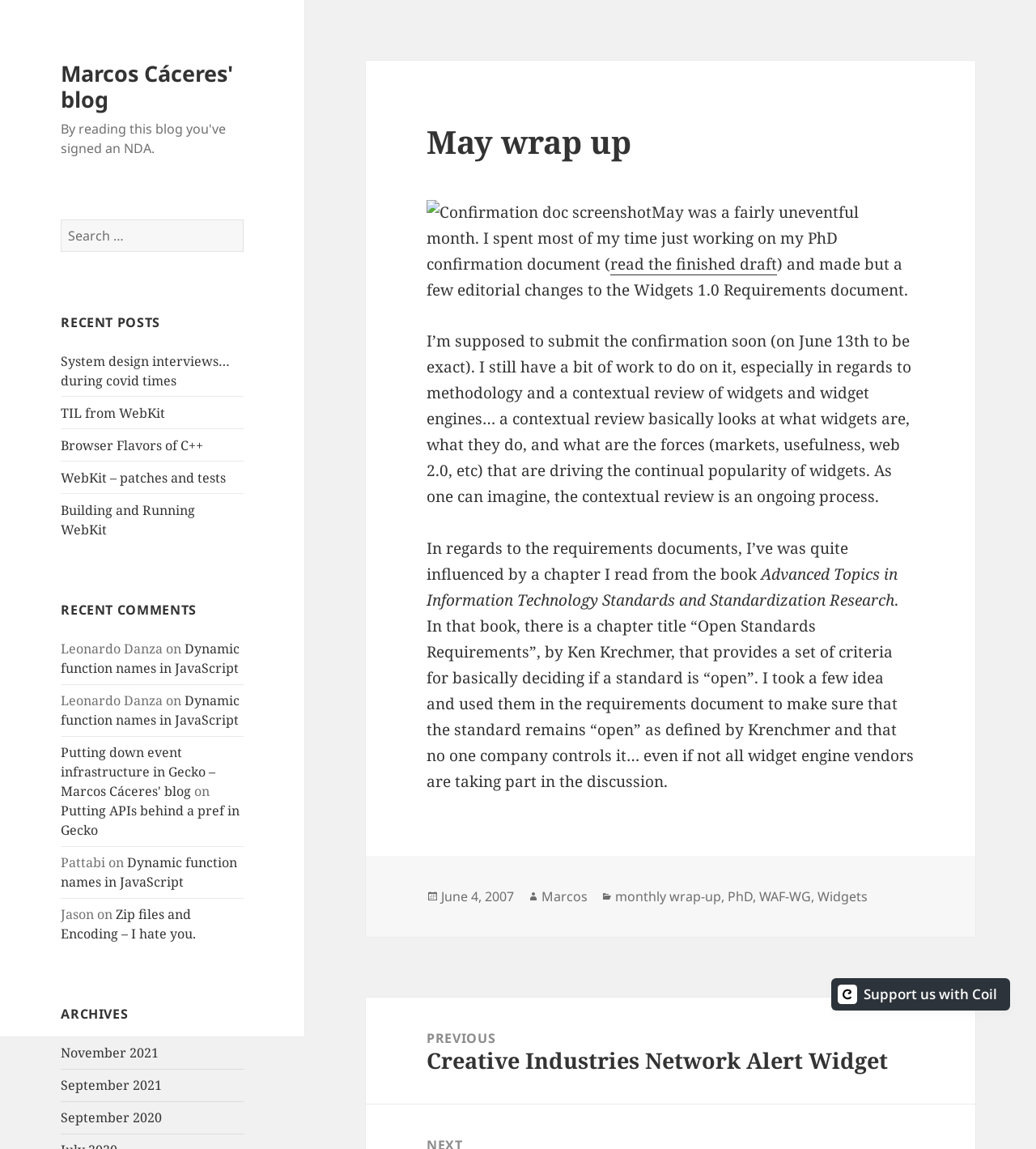Please locate the bounding box coordinates of the region I need to click to follow this instruction: "Go to the archives".

[0.059, 0.874, 0.235, 0.891]